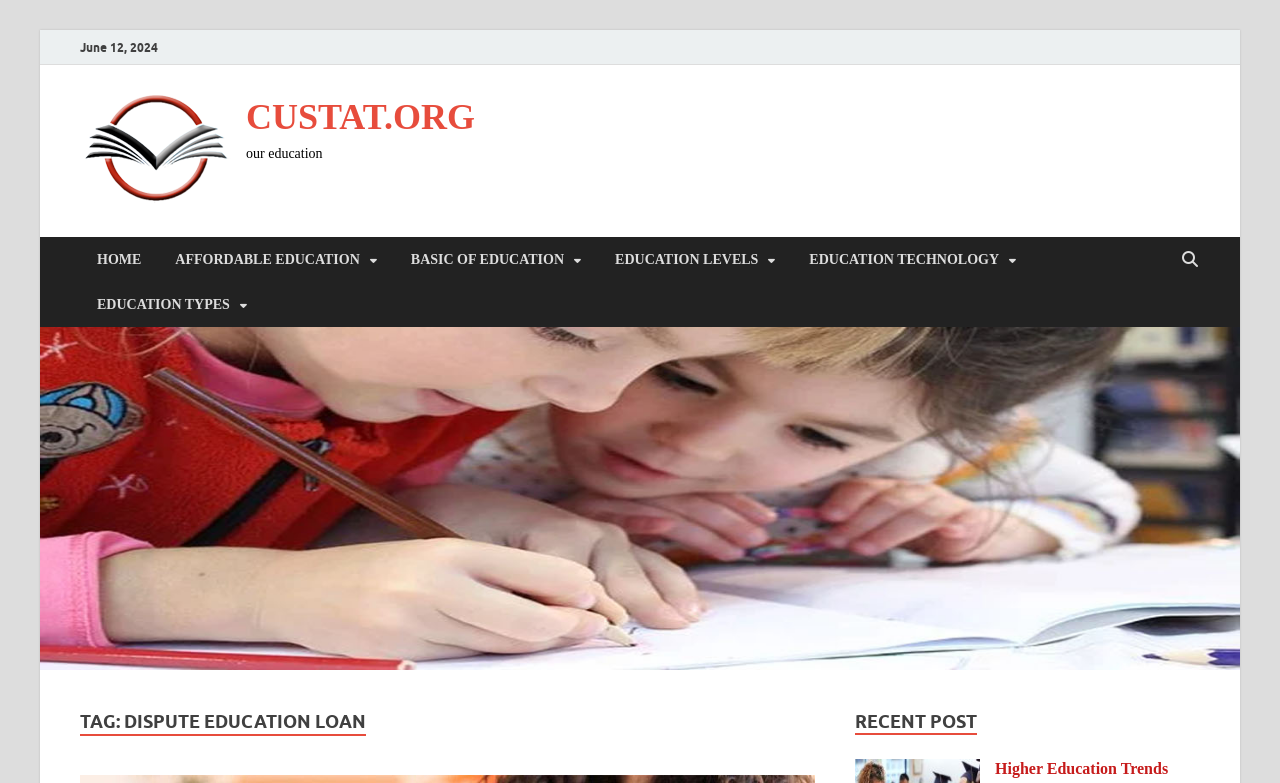Kindly determine the bounding box coordinates for the area that needs to be clicked to execute this instruction: "go to CUSTAT.ORG homepage".

[0.062, 0.239, 0.18, 0.263]